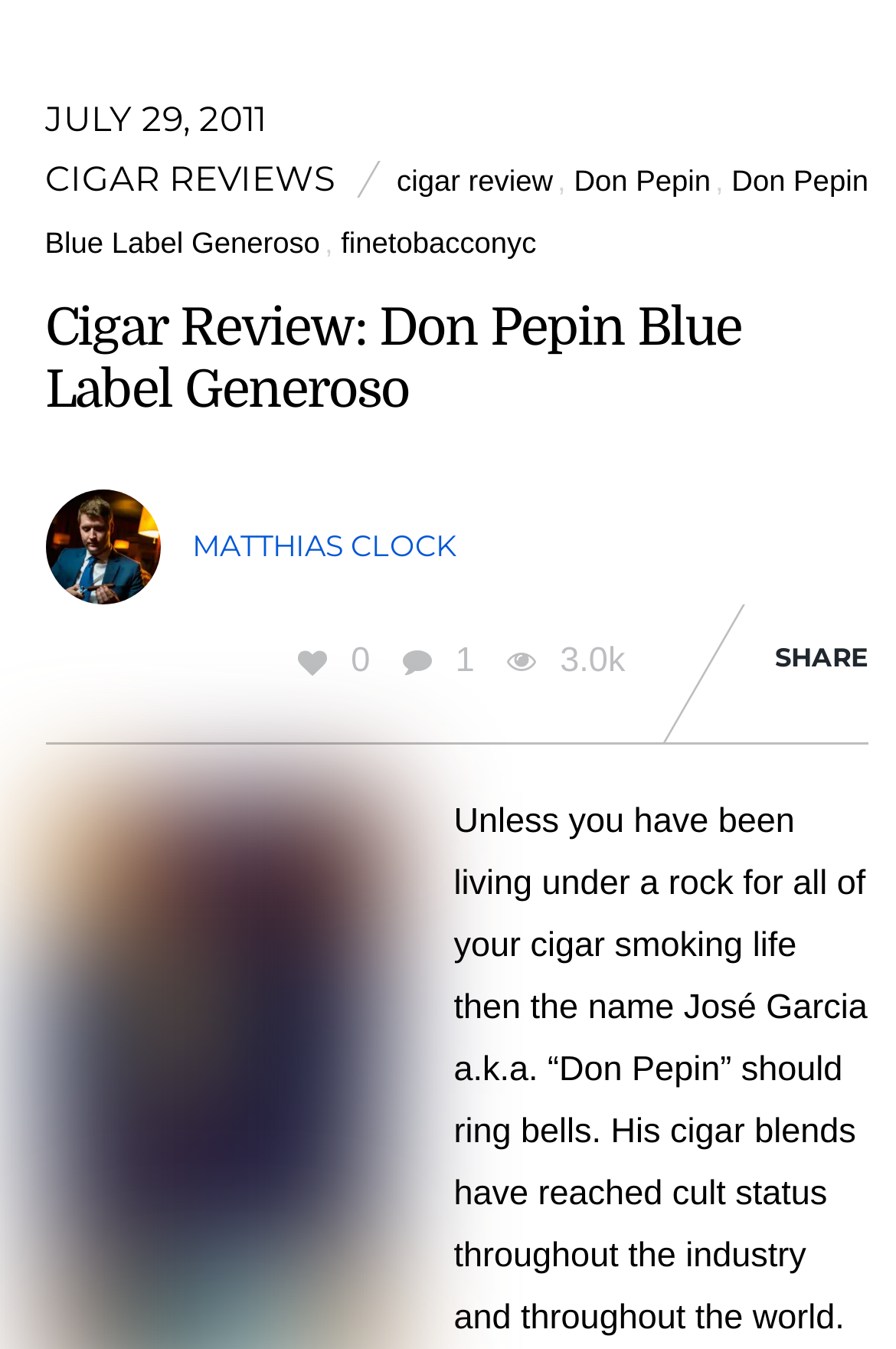Based on the image, please respond to the question with as much detail as possible:
What is the purpose of the 'SHARE' button?

The 'SHARE' button is likely intended to allow users to share the cigar review on social media or other platforms. This is a common functionality found on many webpages, and the button's text suggests its purpose.